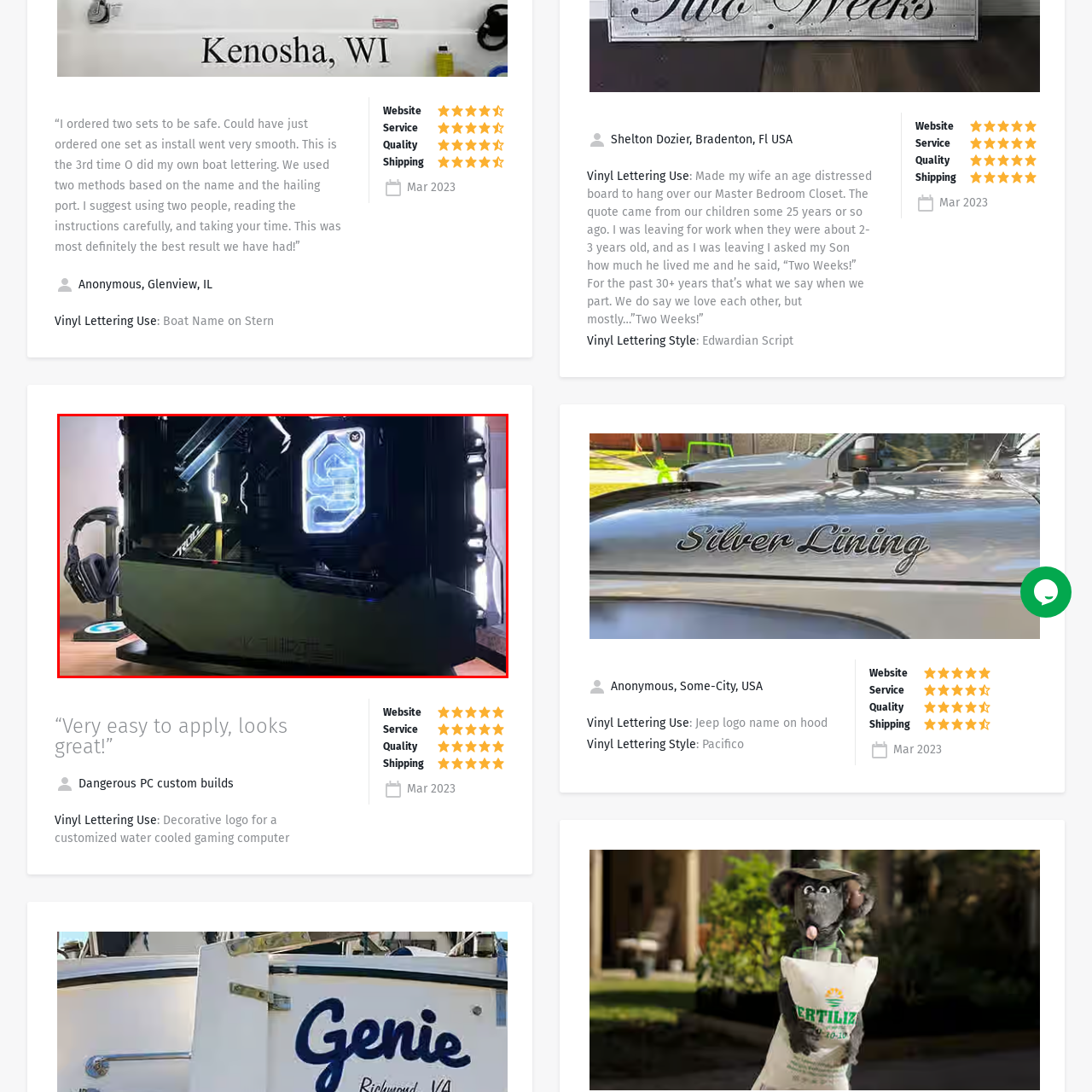Focus on the part of the image that is marked with a yellow outline and respond in detail to the following inquiry based on what you observe: 
Is the headset resting on a charging pad?

According to the caption, the stylish headset is positioned beside the computer and resting on a charging pad, which implies that the headset is being charged or stored on the pad.